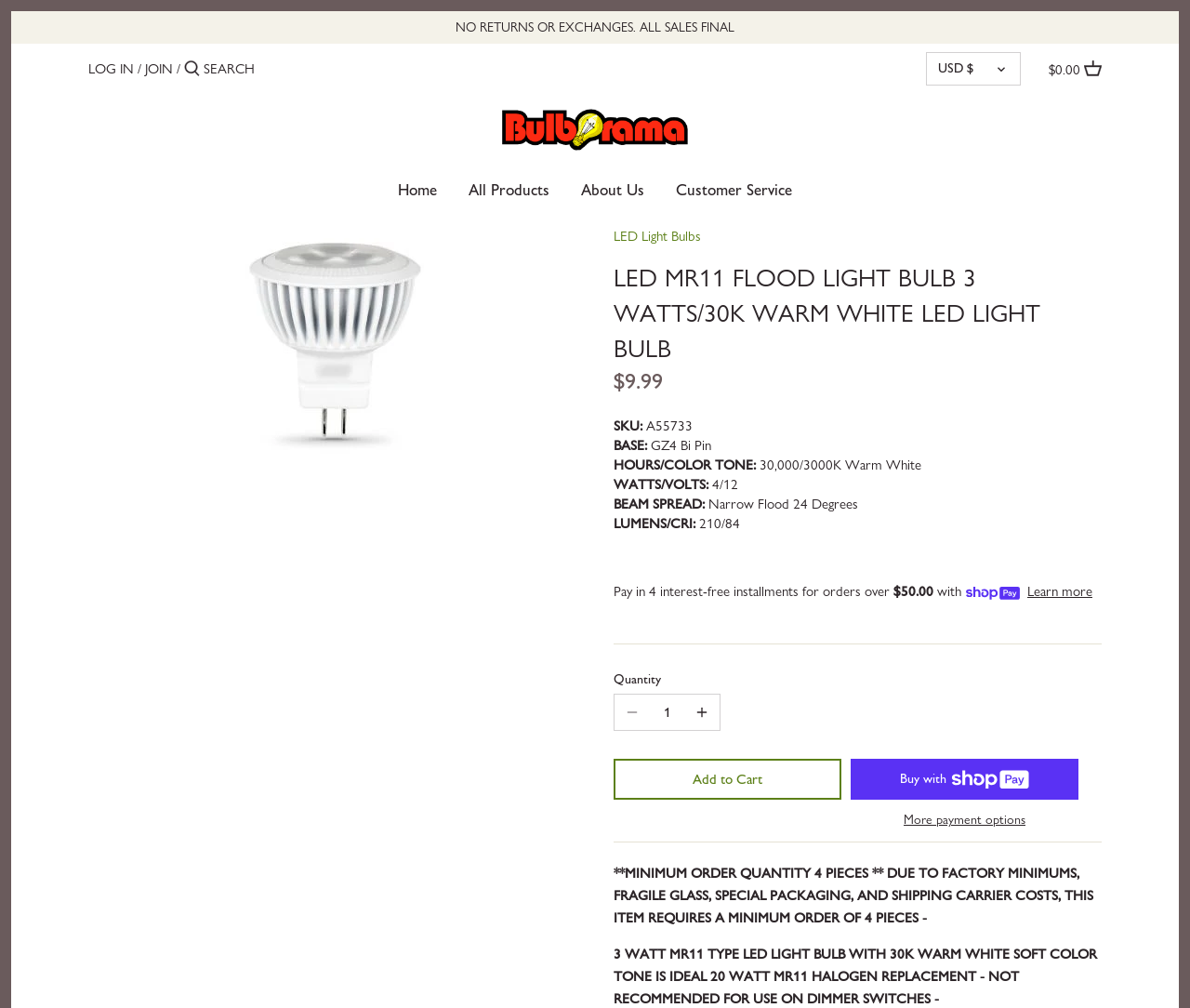What is the price of the LED MR11 Flood Light Bulb? Using the information from the screenshot, answer with a single word or phrase.

$9.99